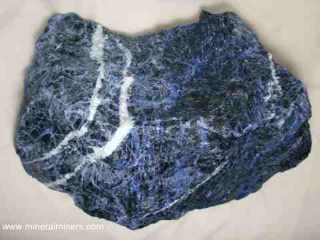Identify and describe all the elements present in the image.

This image showcases a stunning large sodalite decorator specimen, notable for its rich blue color interwoven with striking white veins. Sodalite is a natural mineral prized for its vibrant hue, making it a popular choice for decorative purposes. This particular piece, weighing approximately 22.9 lbs, measures 11" x 9" x 6.5", showcasing its impressive size and unique form. Mined in Brazil, it exemplifies the beauty of sodalite in its raw state, making it an excellent addition to both indoor and outdoor displays. This exceptional specimen is not only visually appealing but also represents a natural artistry that highlights the geological processes that shaped it.